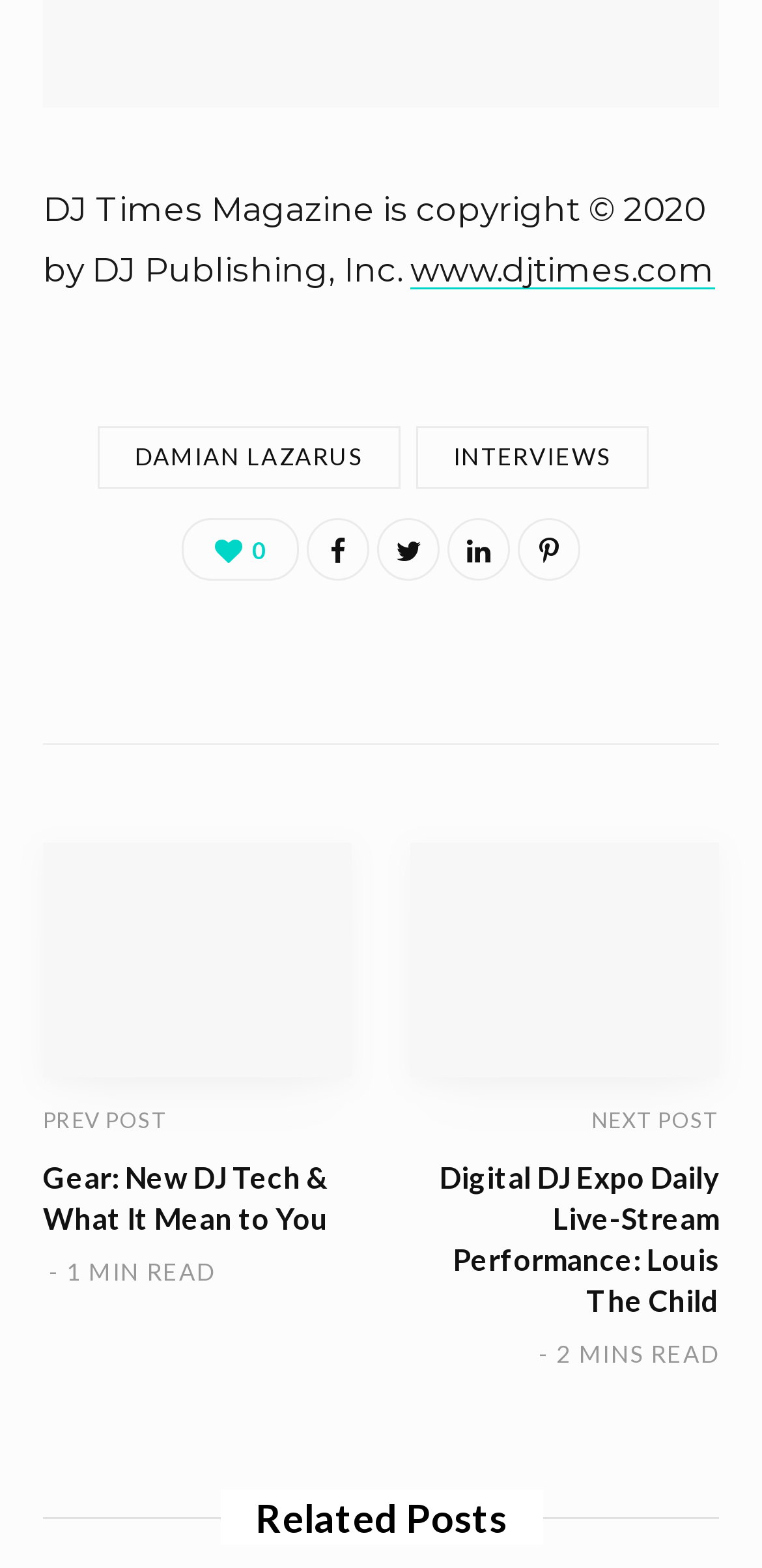Locate the bounding box coordinates of the clickable region to complete the following instruction: "view related posts."

[0.056, 0.95, 0.944, 0.985]